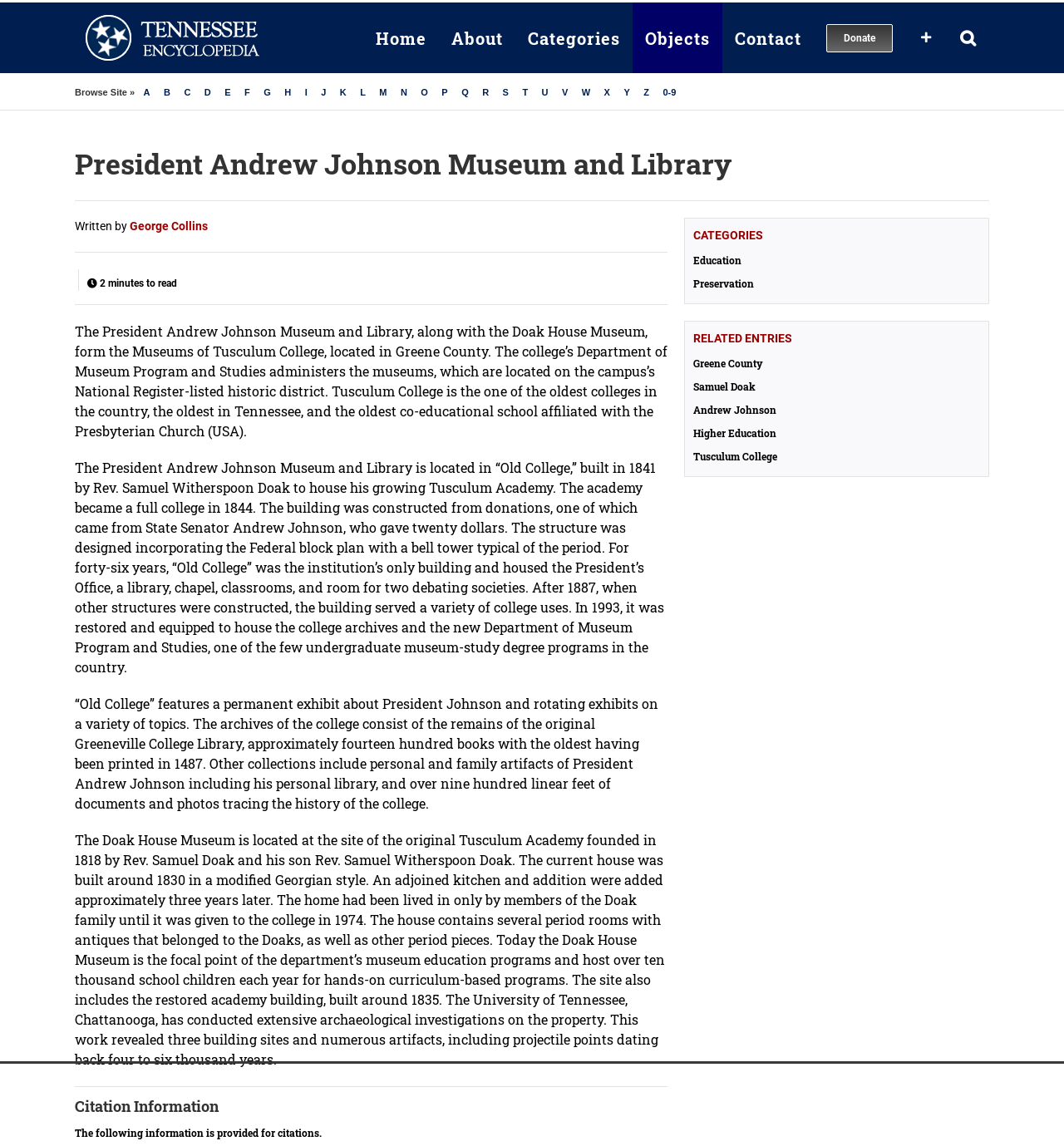Locate the bounding box of the UI element described in the following text: "George Collins".

[0.122, 0.191, 0.195, 0.203]